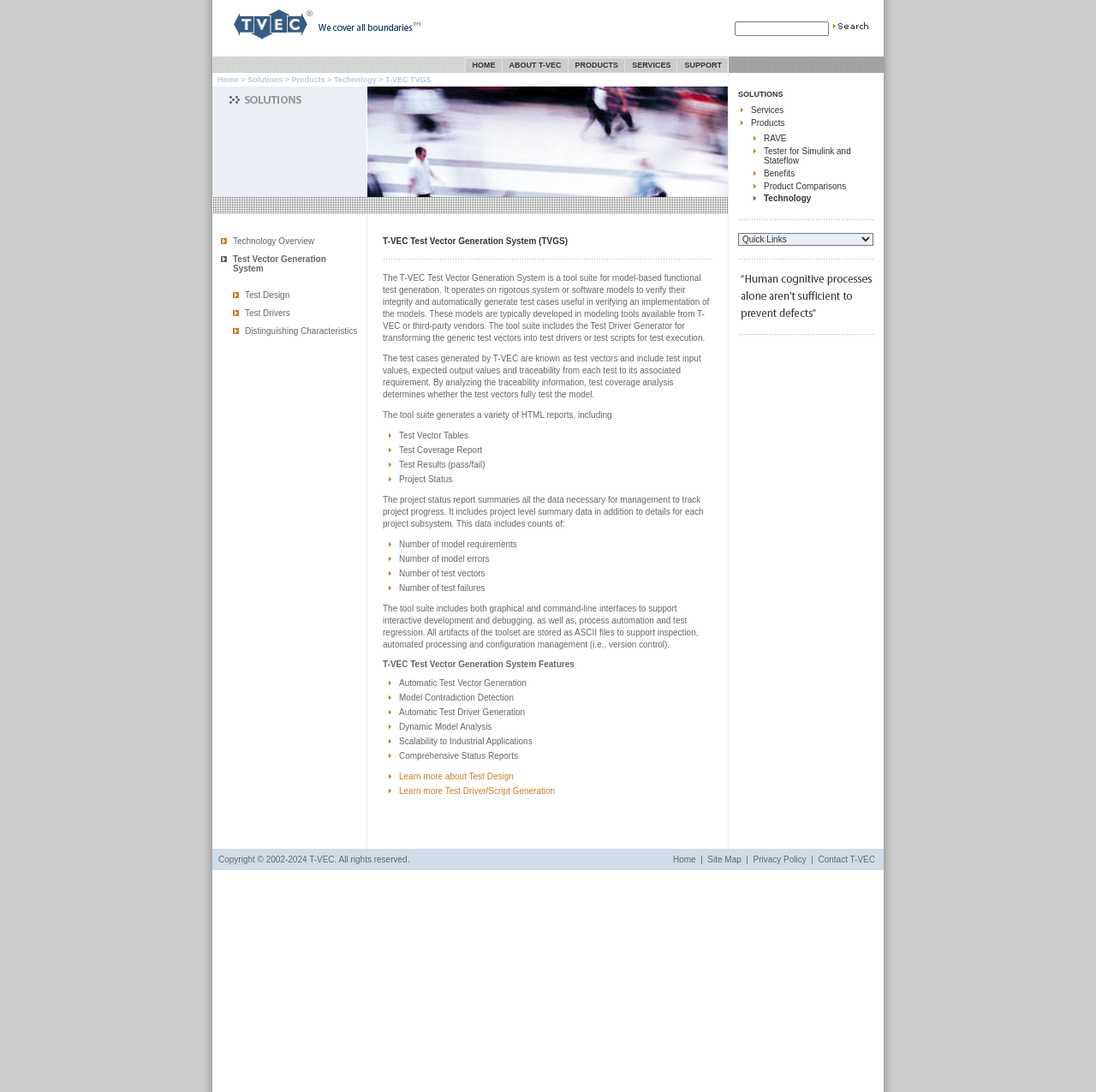Please answer the following question as detailed as possible based on the image: 
What type of files are used to store artifacts of the toolset?

The type of files used to store artifacts of the toolset is mentioned in the text, which states that 'all artifacts of the toolset are stored as ASCII files to support inspection, automated processing and configuration management (i.e., version control)', indicating that ASCII files are used.